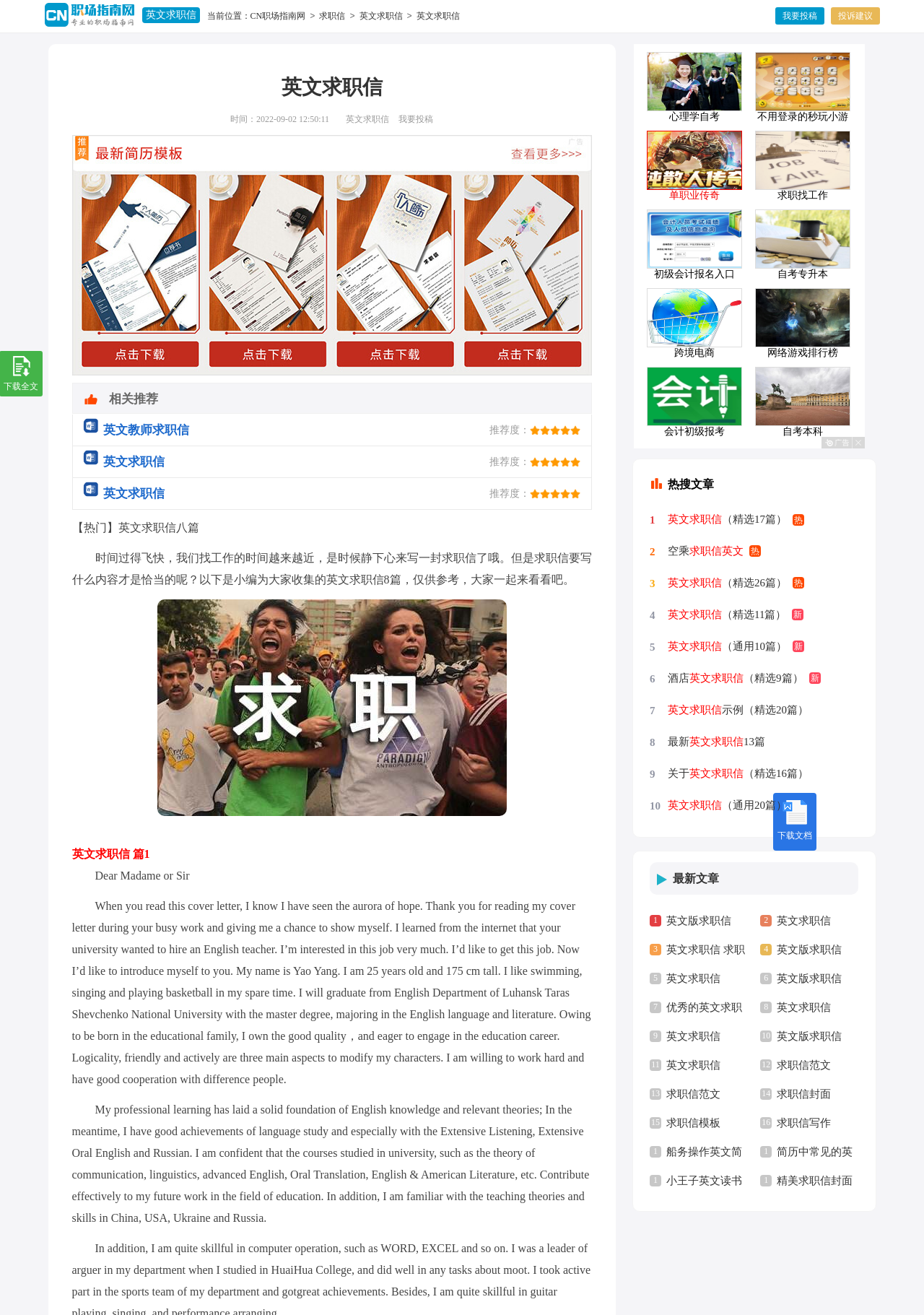Predict the bounding box coordinates for the UI element described as: "英文求职信 一封英文的求职信". The coordinates should be four float numbers between 0 and 1, presented as [left, top, right, bottom].

[0.074, 0.089, 0.219, 0.097]